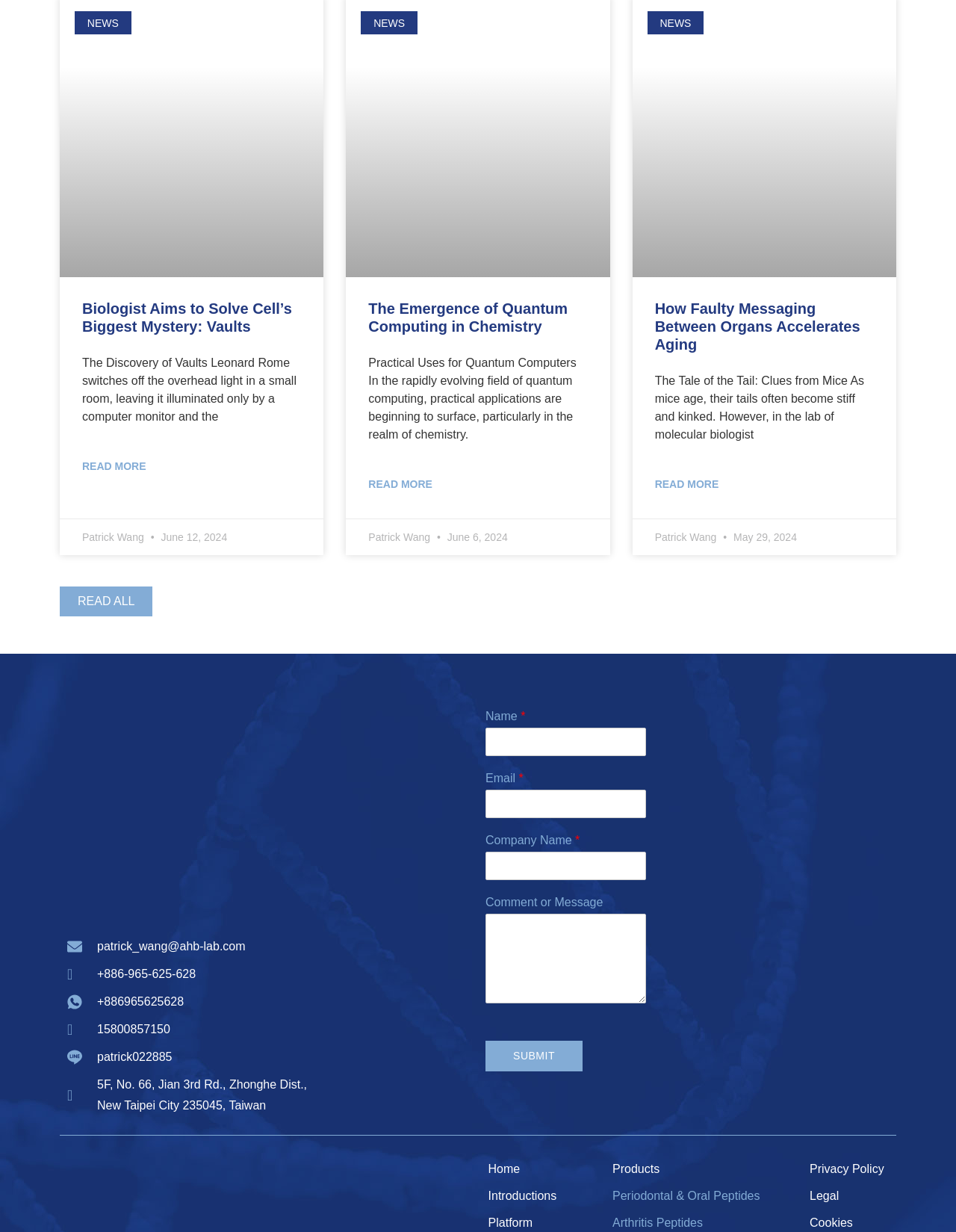What is the name of the author of the first news article?
Please provide a detailed and comprehensive answer to the question.

I found the answer by looking at the author's name below the title of the first news article, which is 'Biologist Aims to Solve Cell’s Biggest Mystery: Vaults'.